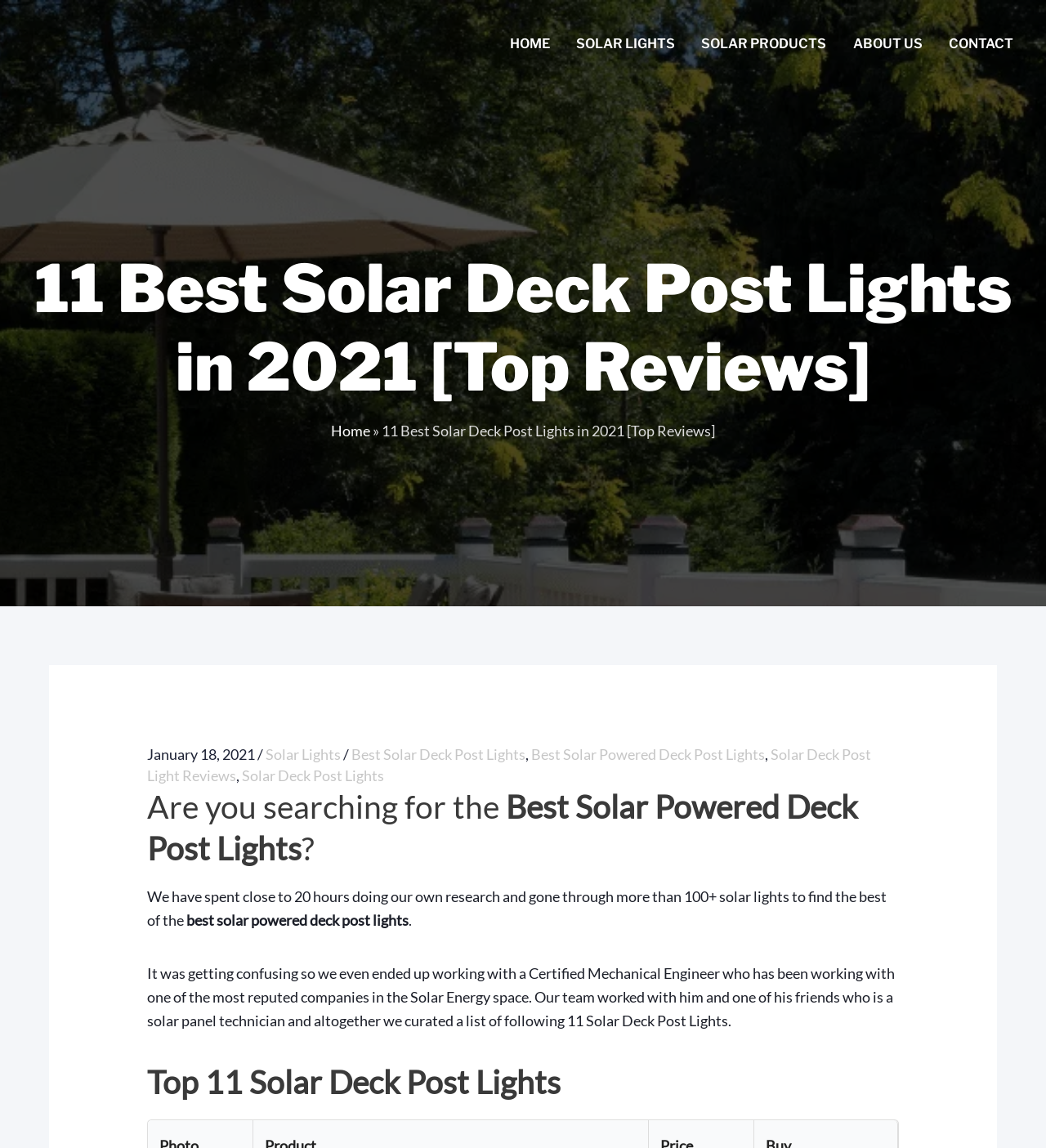Highlight the bounding box coordinates of the element that should be clicked to carry out the following instruction: "Check the Top 11 Solar Deck Post Lights". The coordinates must be given as four float numbers ranging from 0 to 1, i.e., [left, top, right, bottom].

[0.141, 0.925, 0.859, 0.961]